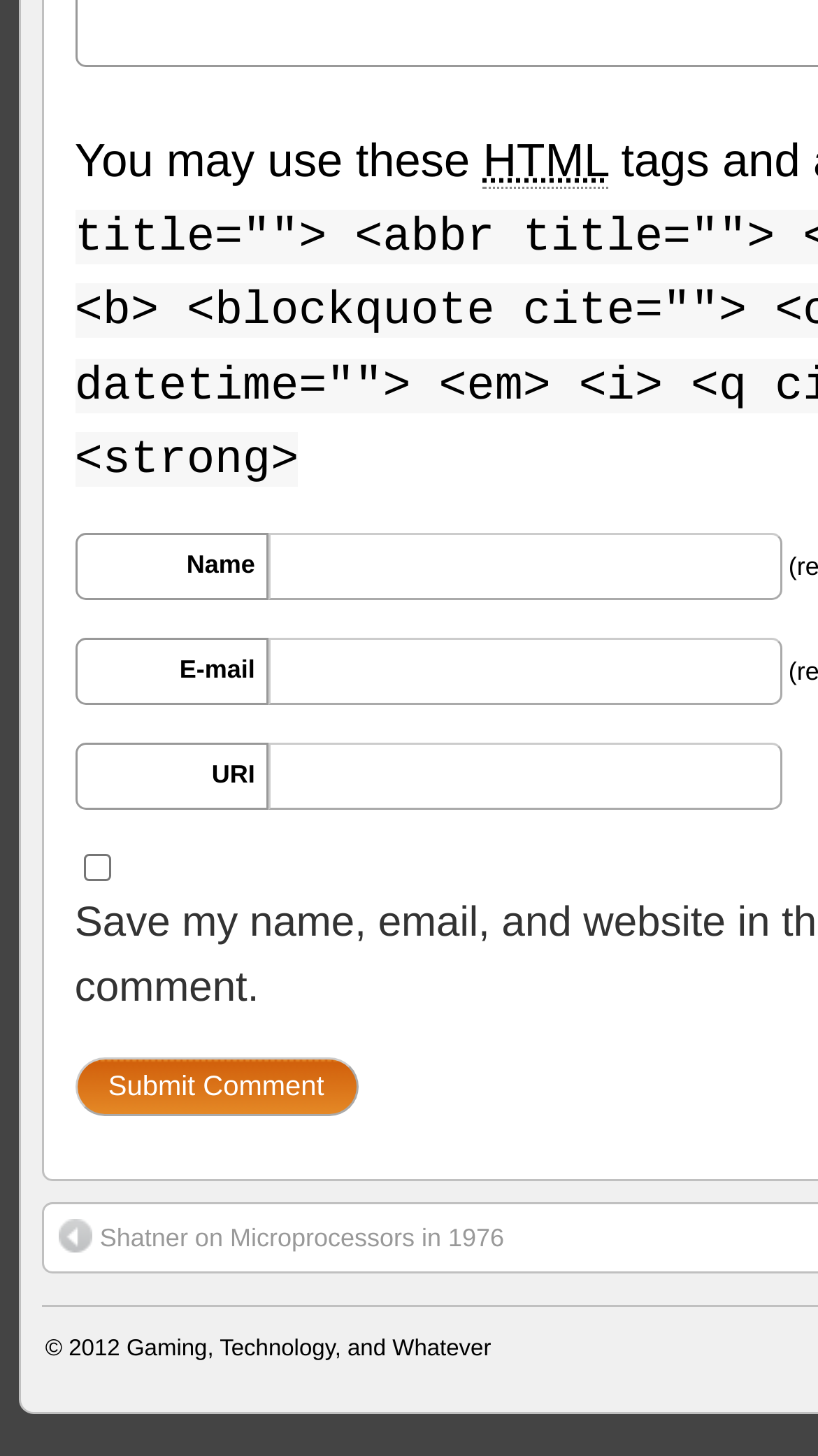Extract the bounding box coordinates for the HTML element that matches this description: "parent_node: URI name="url"". The coordinates should be four float numbers between 0 and 1, i.e., [left, top, right, bottom].

[0.327, 0.511, 0.955, 0.557]